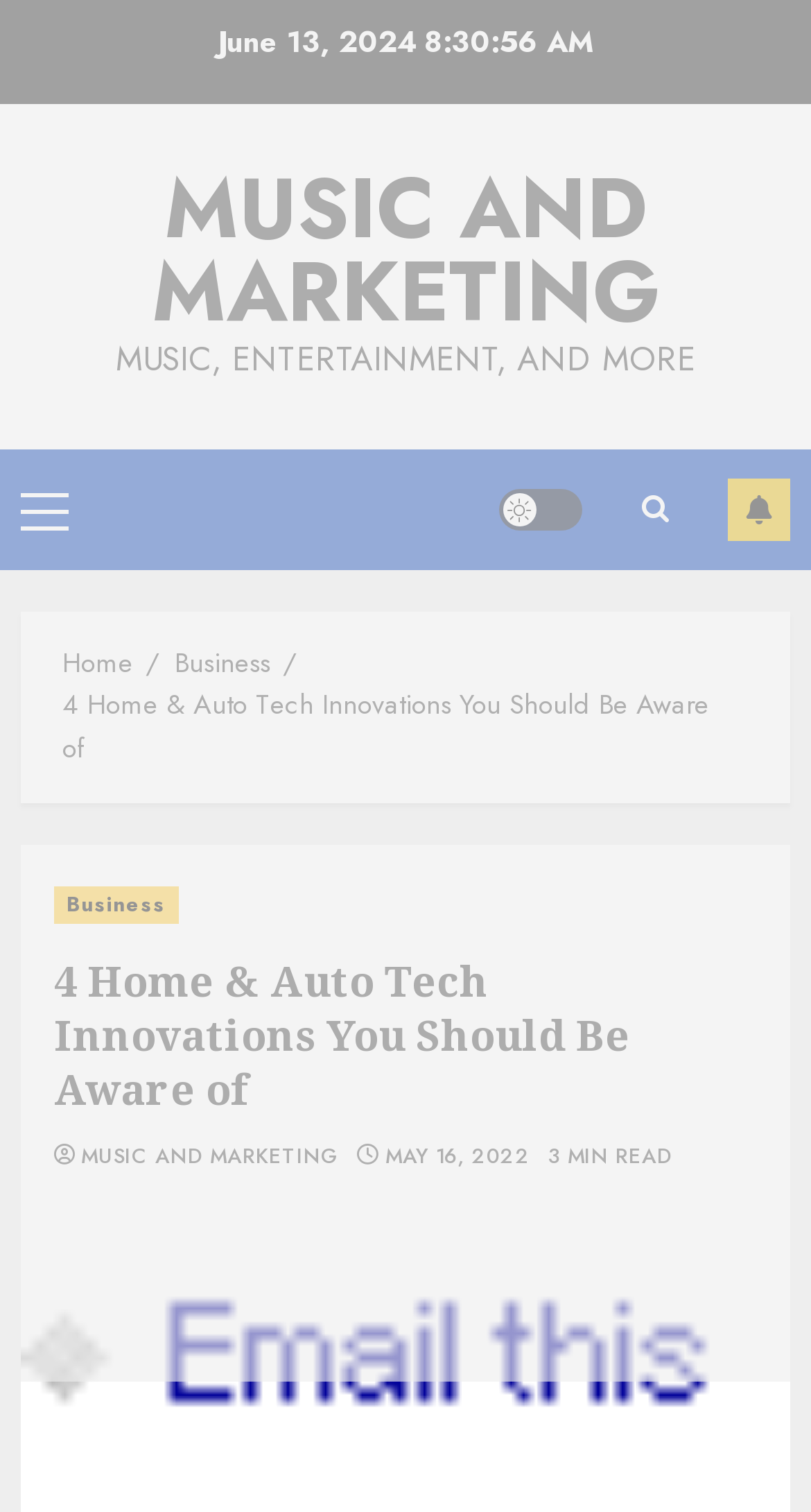Please pinpoint the bounding box coordinates for the region I should click to adhere to this instruction: "Click on THE EMBASSY link".

None